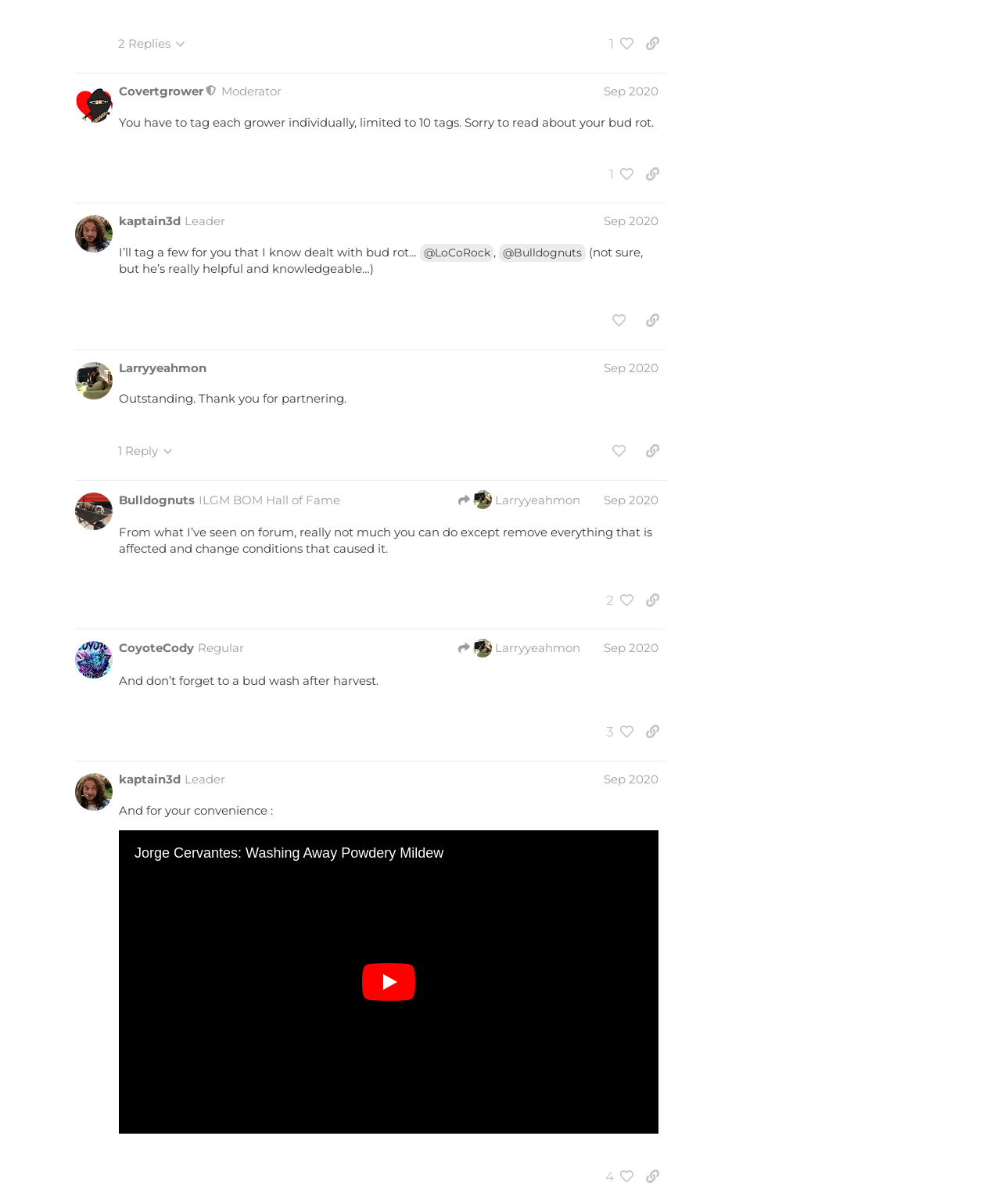Determine the bounding box coordinates for the element that should be clicked to follow this instruction: "Copy a link to post #14 to clipboard". The coordinates should be given as four float numbers between 0 and 1, in the format [left, top, right, bottom].

[0.637, 0.597, 0.666, 0.619]